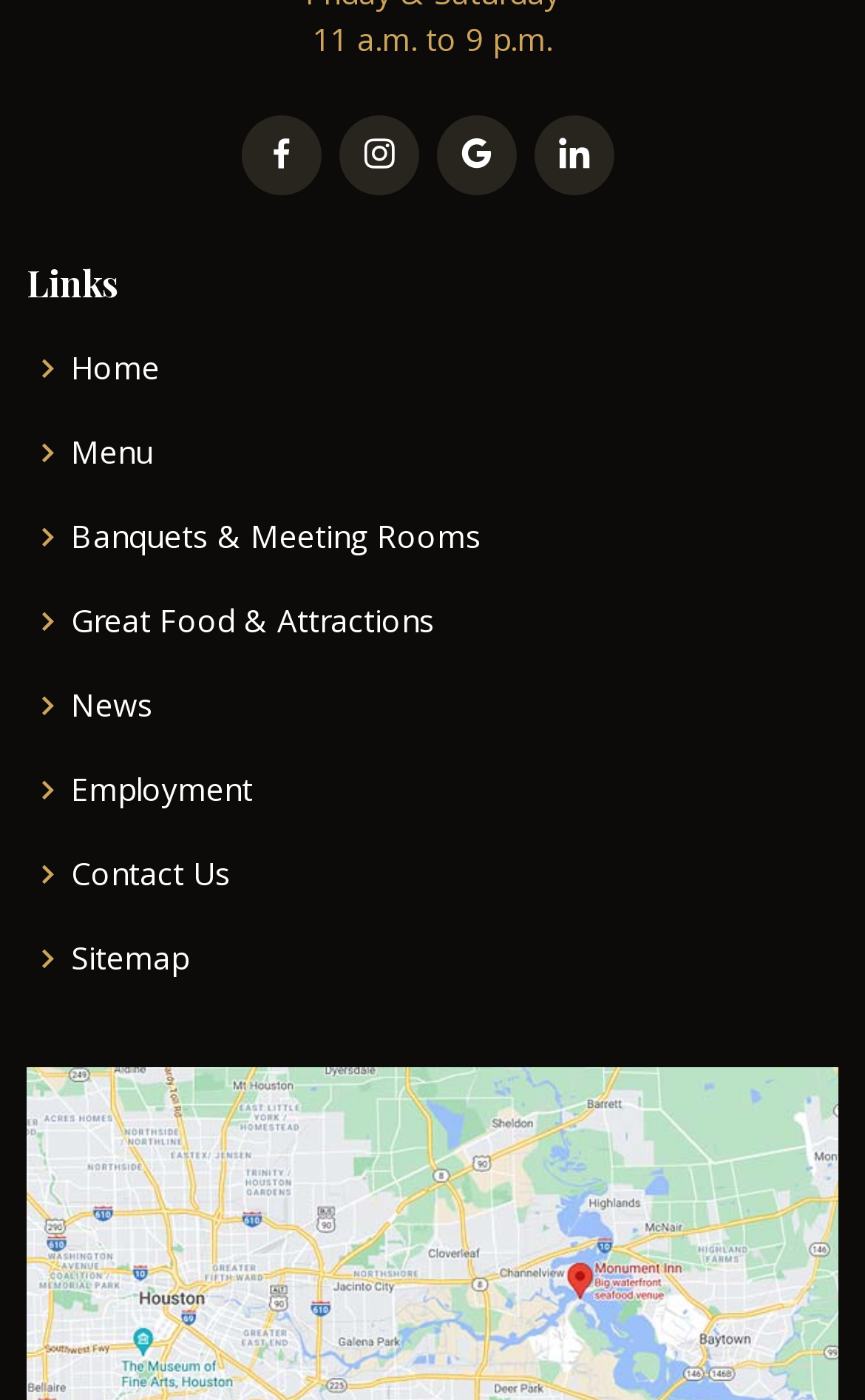Analyze the image and give a detailed response to the question:
How many links are under the 'Links' heading?

I counted the number of link elements under the 'Links' heading, which are 'Home', 'Menu', 'Banquets & Meeting Rooms', 'Great Food & Attractions', 'News', 'Employment', 'Contact Us', 'Sitemap'.